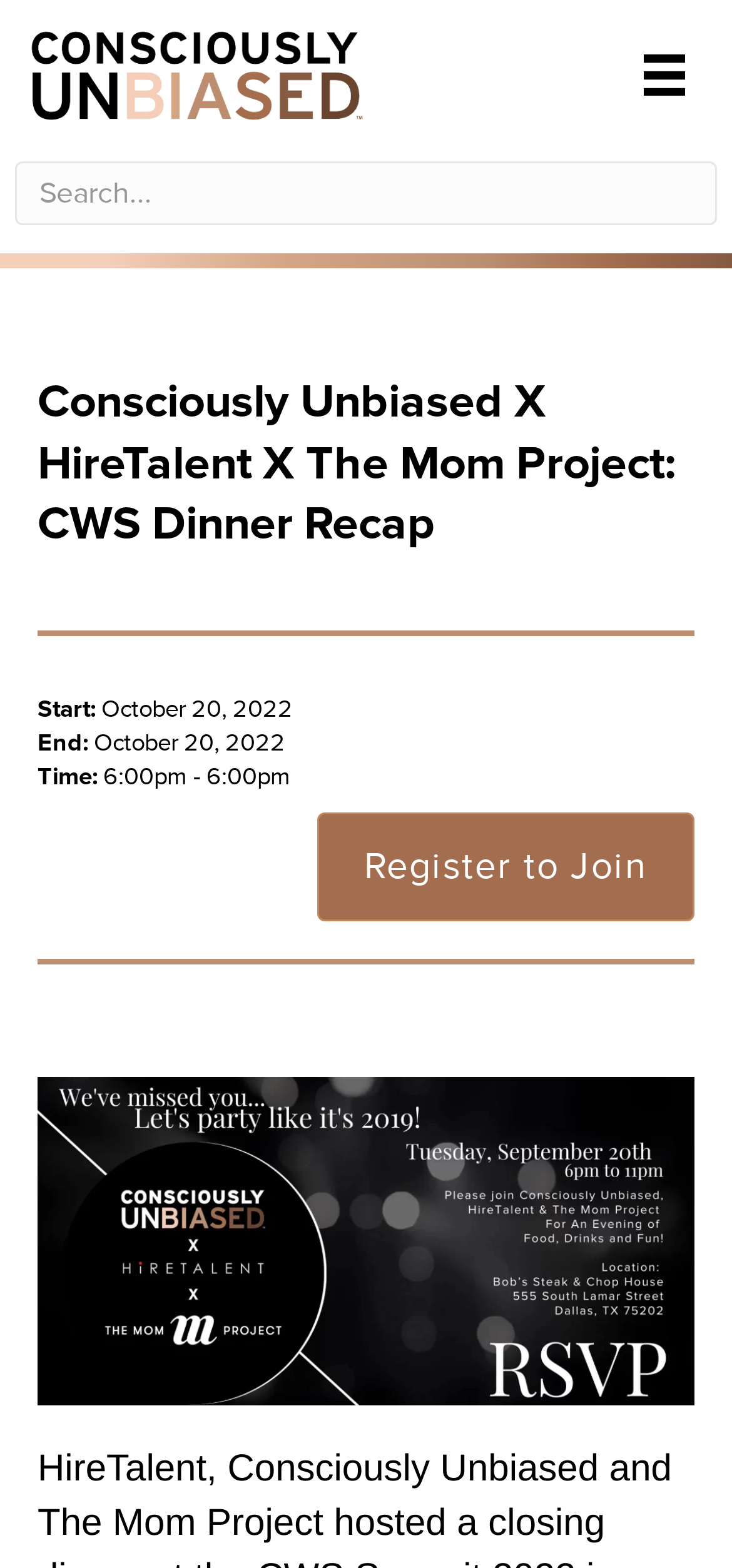What is the purpose of the button at the top right corner?
Could you give a comprehensive explanation in response to this question?

I found the purpose of the button by looking at the button element with the text 'Menu'. This suggests that the button is used to open a menu or navigation options.